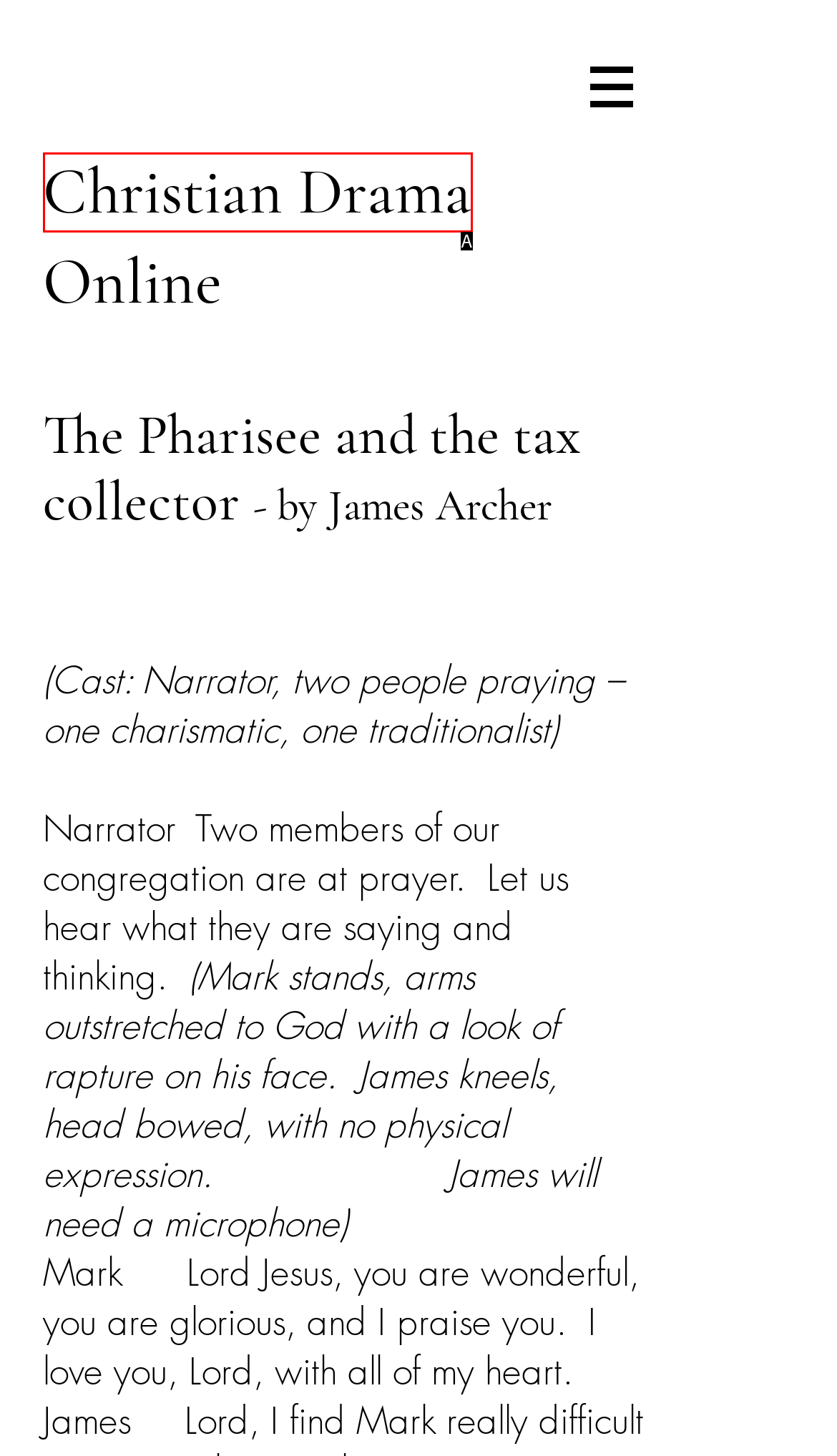What letter corresponds to the UI element described here: Christian Drama
Reply with the letter from the options provided.

A